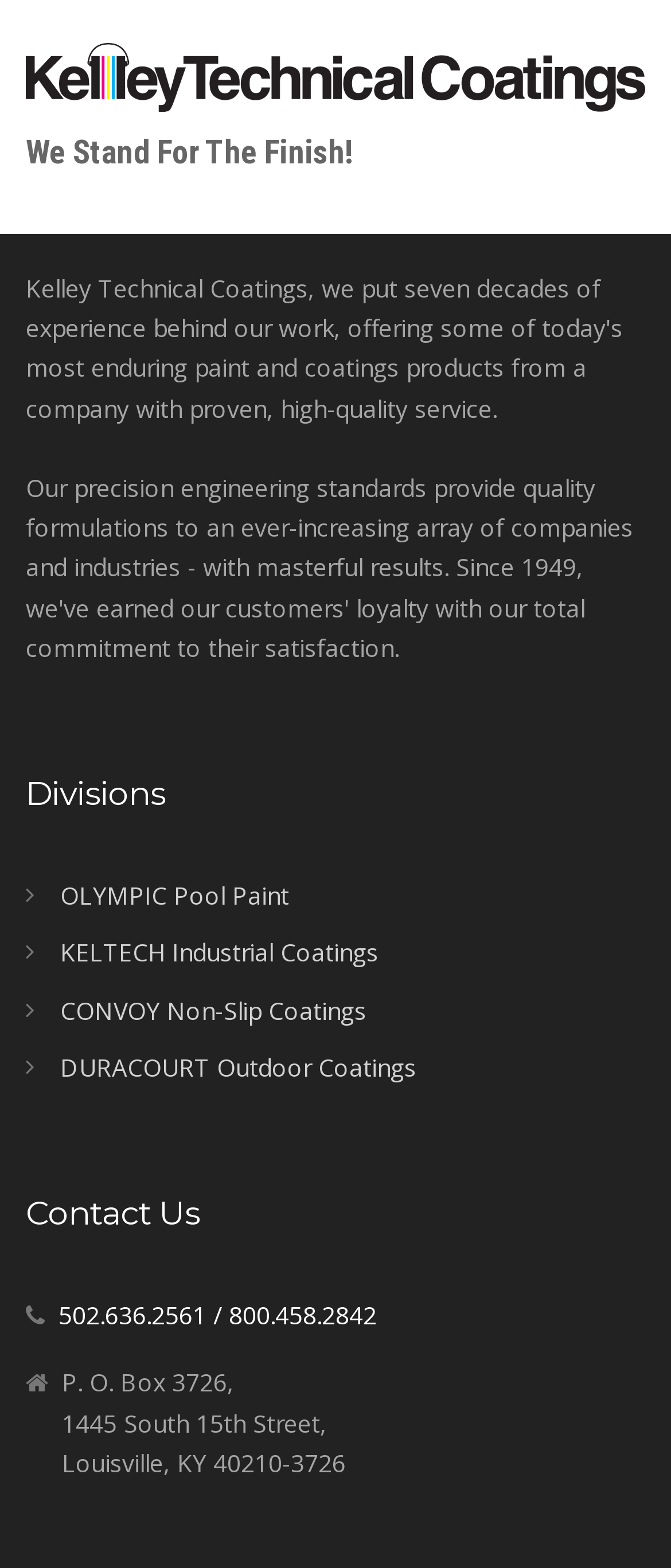From the element description Home, predict the bounding box coordinates of the UI element. The coordinates must be specified in the format (top-left x, top-left y, bottom-right x, bottom-right y) and should be within the 0 to 1 range.

None